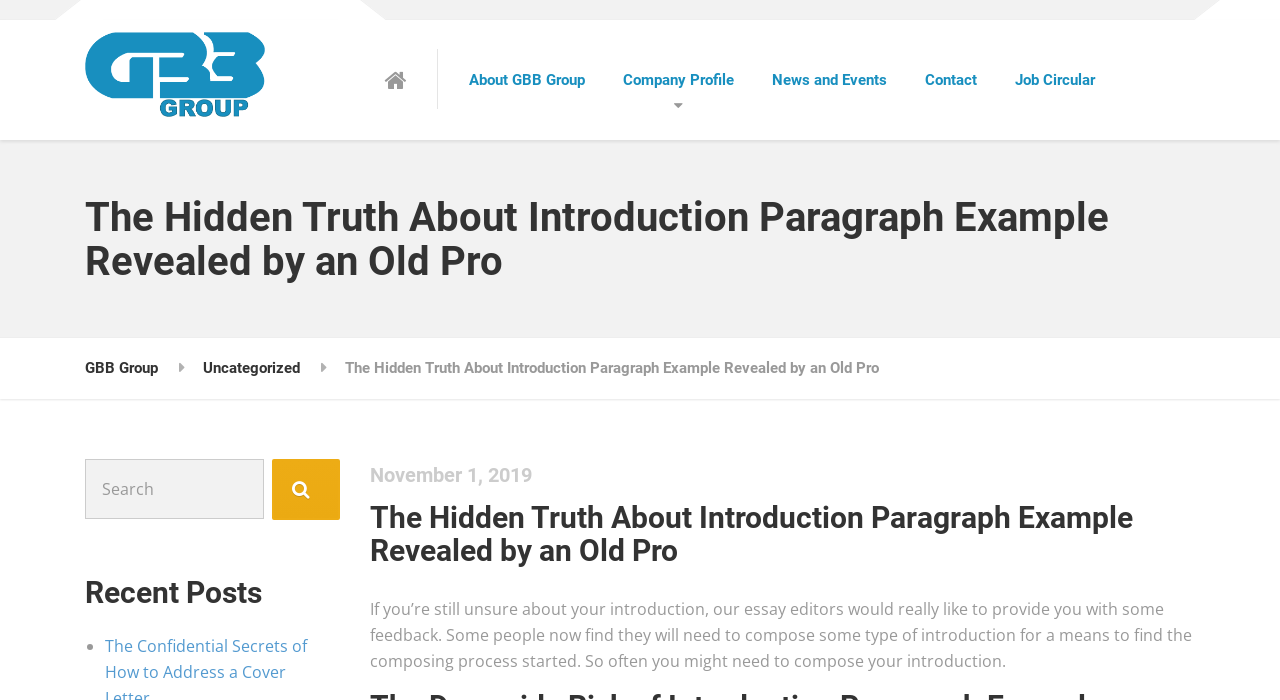Generate the text content of the main heading of the webpage.

The Hidden Truth About Introduction Paragraph Example Revealed by an Old Pro